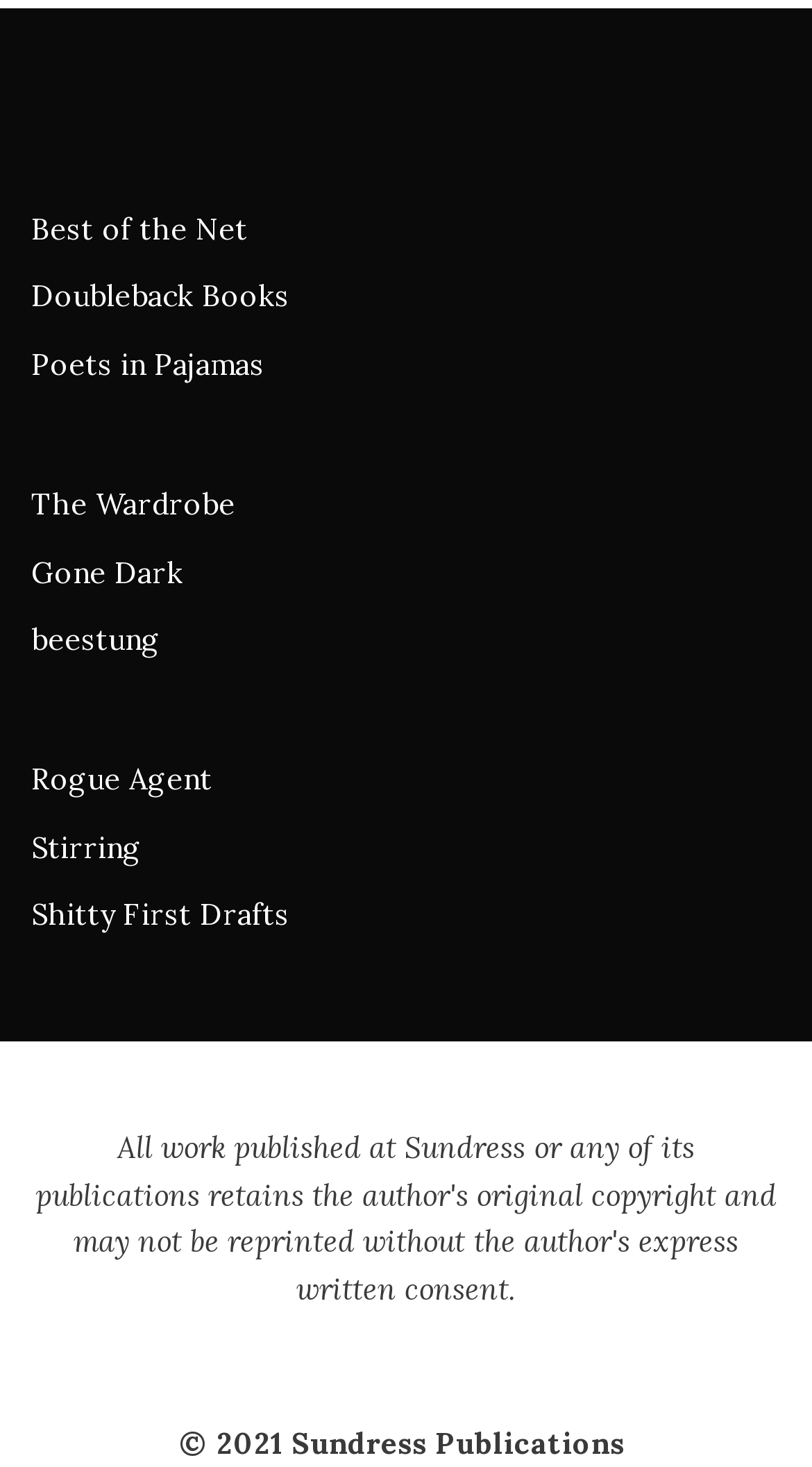Please specify the bounding box coordinates of the area that should be clicked to accomplish the following instruction: "go to Poets in Pajamas". The coordinates should consist of four float numbers between 0 and 1, i.e., [left, top, right, bottom].

[0.038, 0.235, 0.326, 0.261]